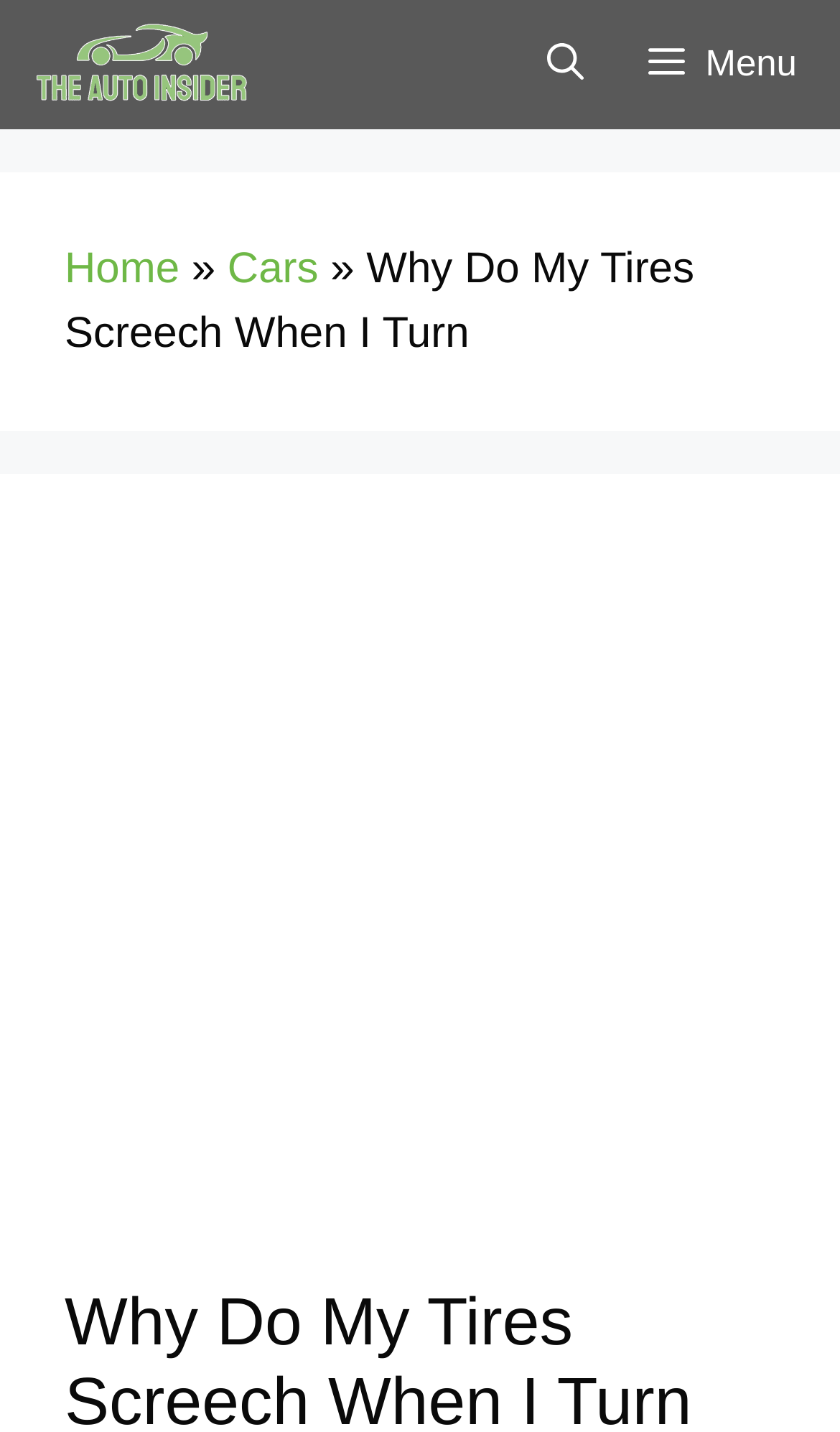Please find the top heading of the webpage and generate its text.

Why Do My Tires Screech When I Turn